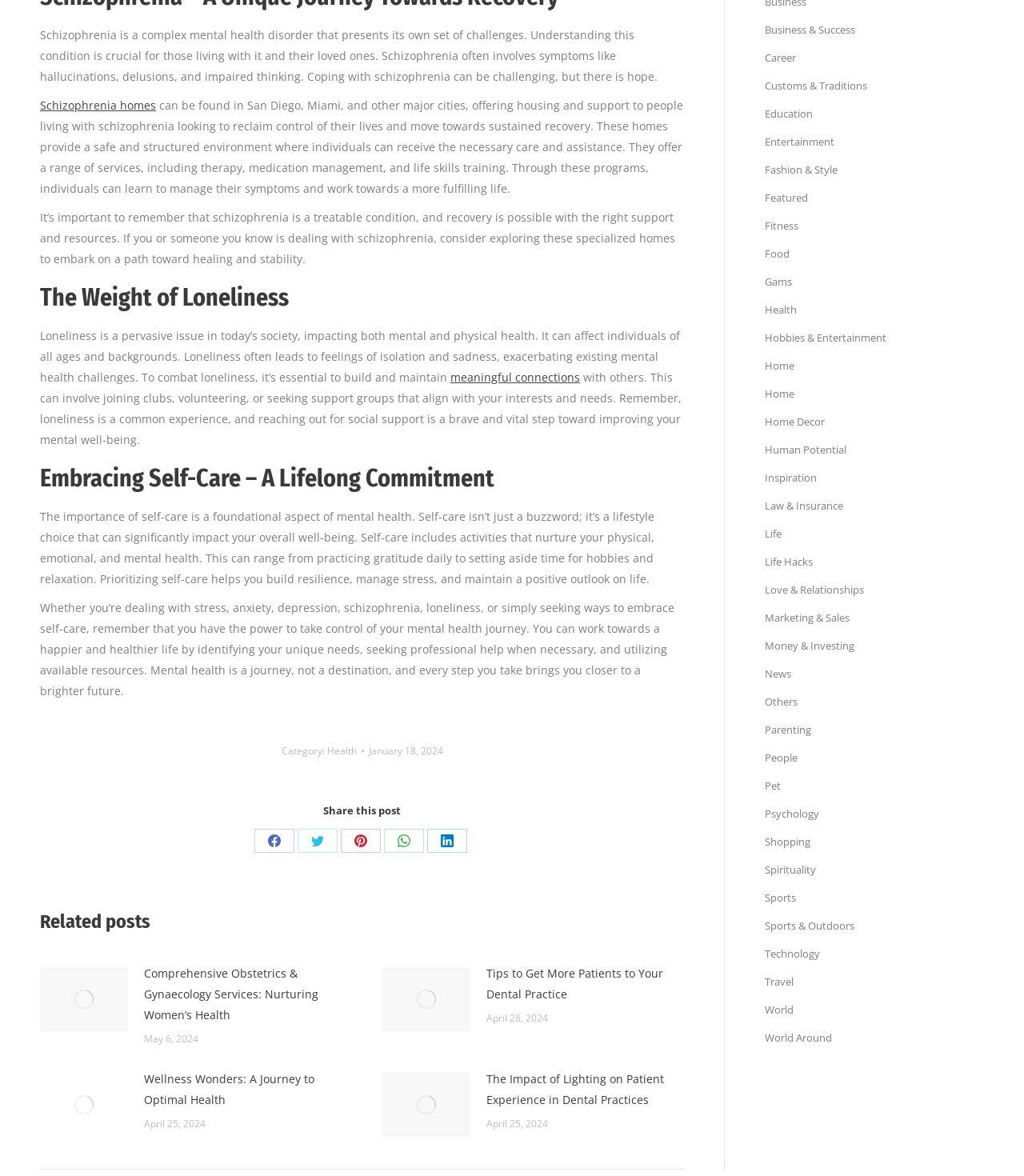Given the description Pin itShare on Pinterest, predict the bounding box coordinates of the UI element. Ensure the coordinates are in the format (top-left x, top-left y, bottom-right x, bottom-right y) and all values are between 0 and 1.

[0.332, 0.705, 0.371, 0.725]